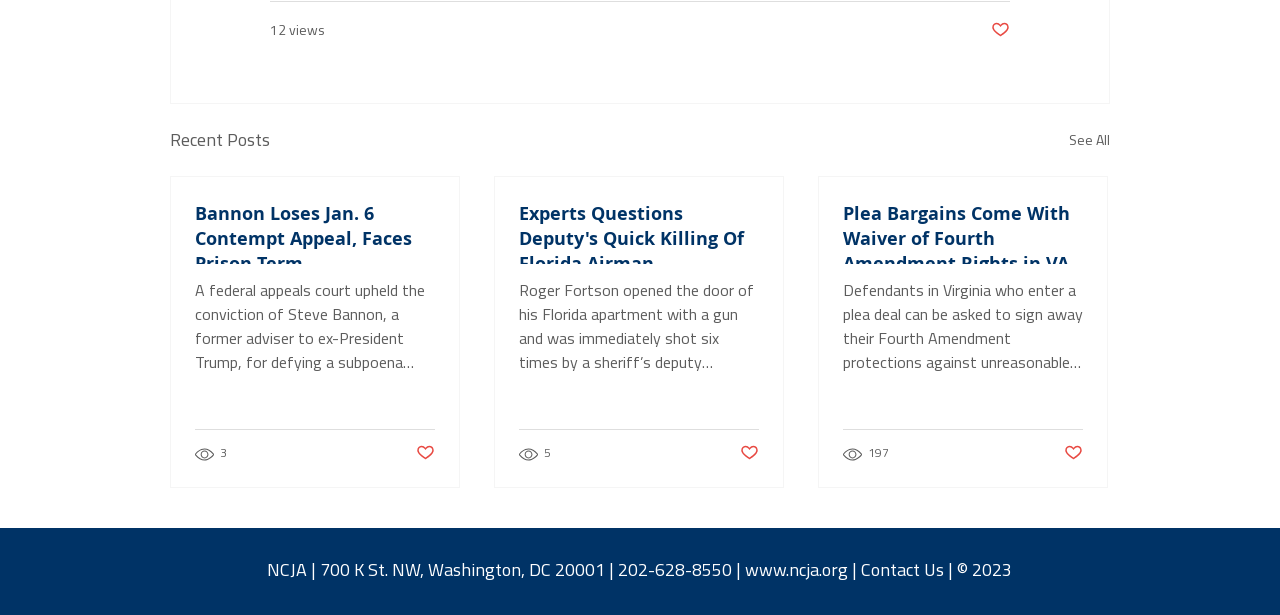How many views does the third article have?
Answer the question with a single word or phrase by looking at the picture.

197 views